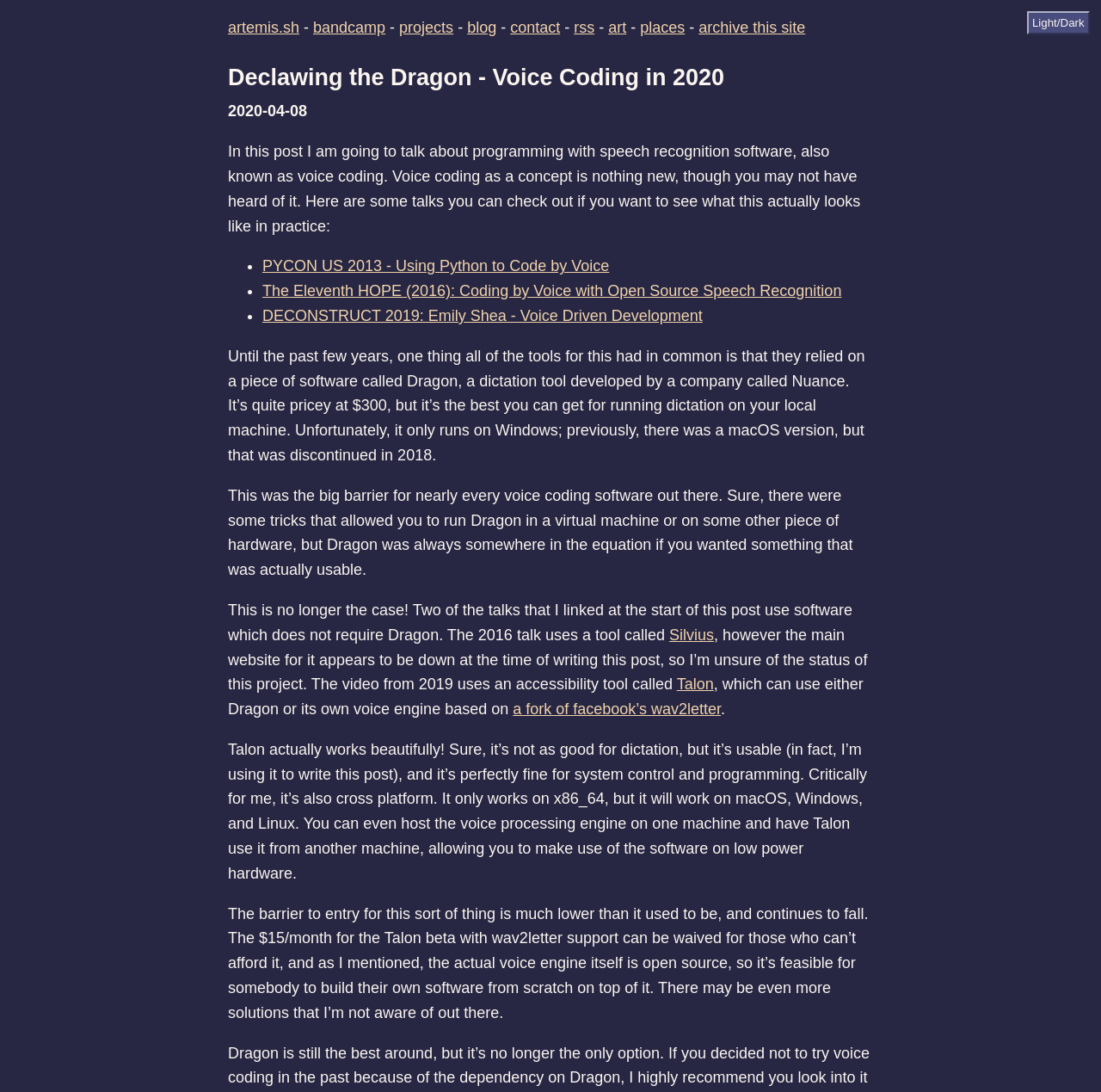Please identify the coordinates of the bounding box for the clickable region that will accomplish this instruction: "Learn more about Talon".

[0.615, 0.619, 0.648, 0.635]